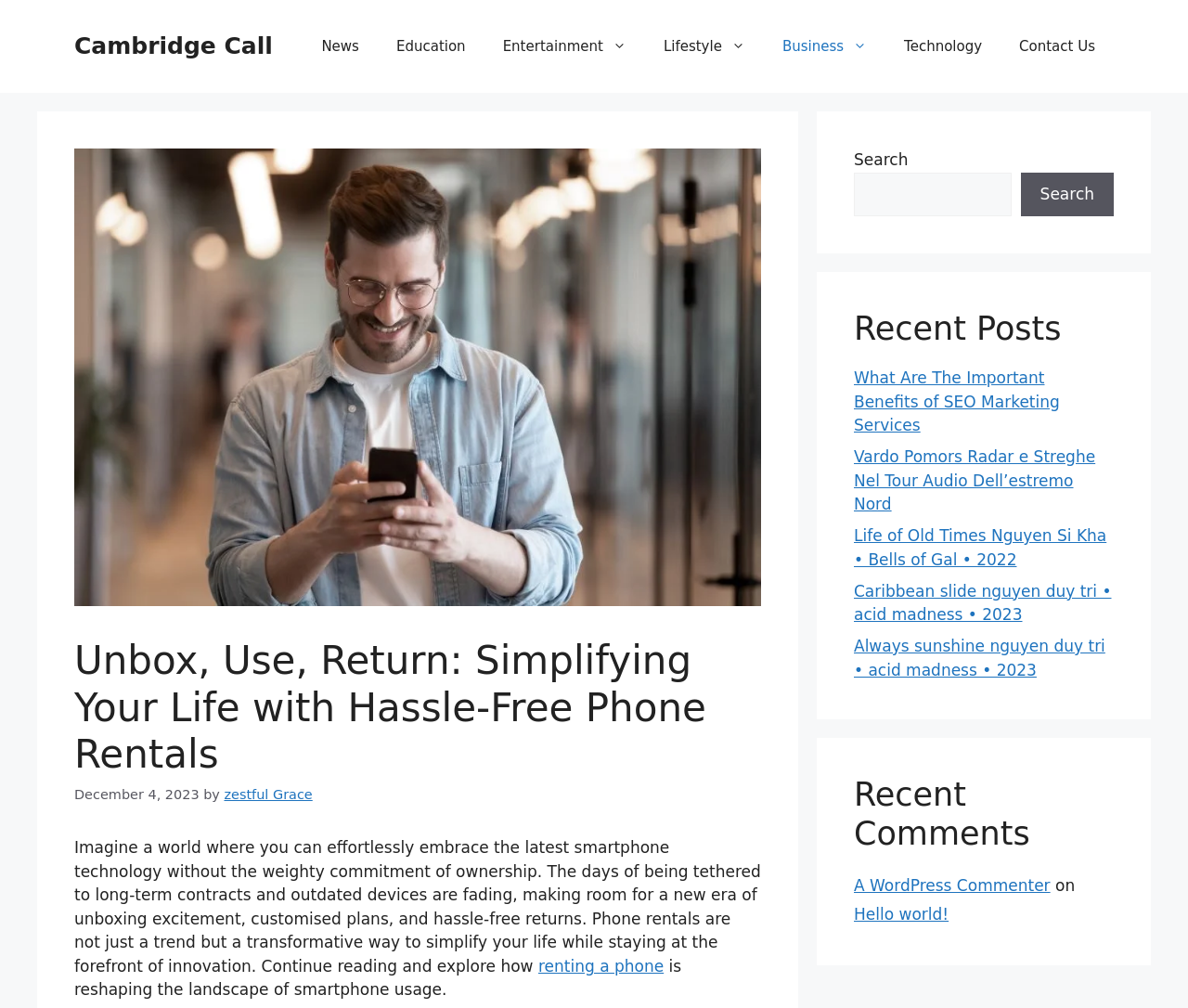What is the name of the website?
Utilize the information in the image to give a detailed answer to the question.

The name of the website can be found in the banner section at the top of the webpage, which contains a link with the text 'Cambridge Call'.